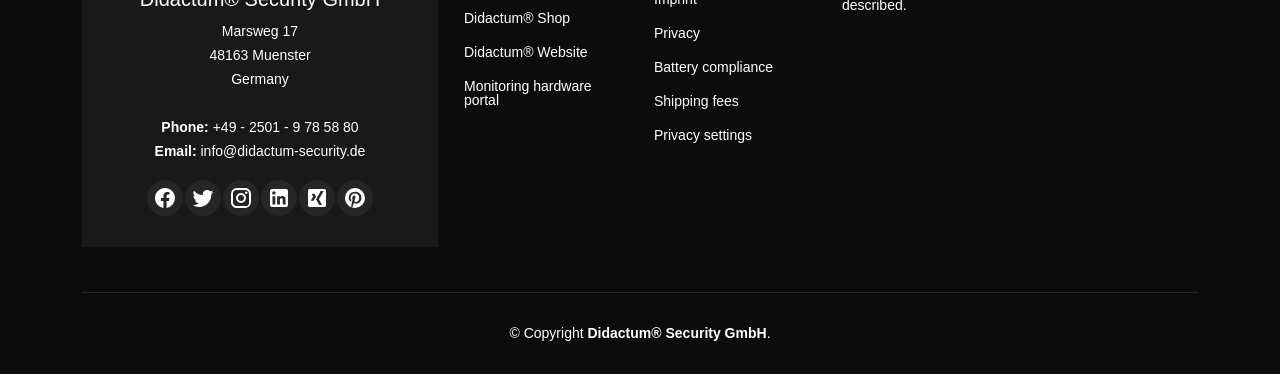Identify the bounding box coordinates for the region to click in order to carry out this instruction: "Check Privacy settings". Provide the coordinates using four float numbers between 0 and 1, formatted as [left, top, right, bottom].

[0.511, 0.343, 0.588, 0.38]